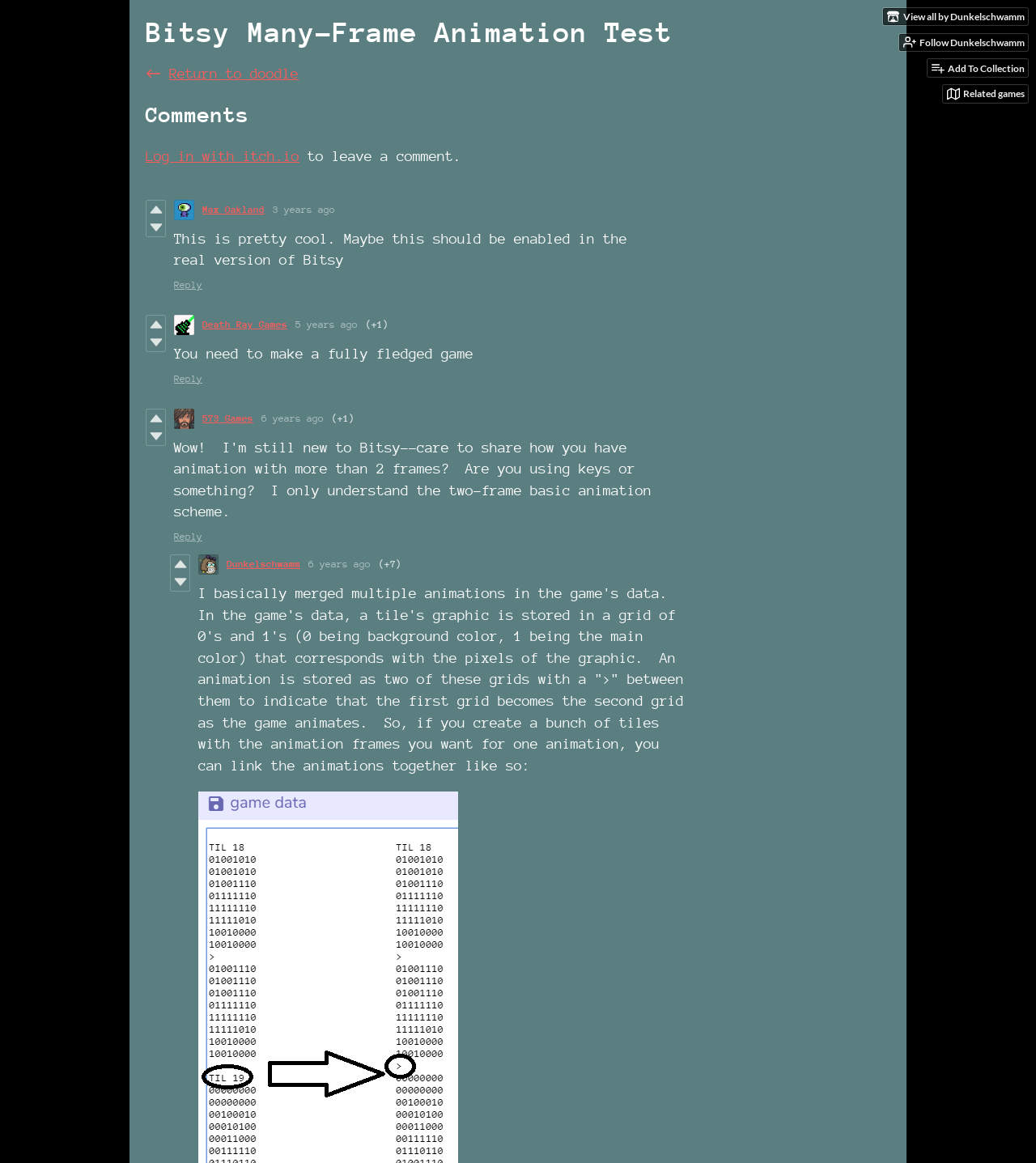Detail the various sections and features present on the webpage.

This webpage appears to be a comments section for a game or animation test called "Bitsy Many-Frame Animation Test" by Dunkelschwamm. At the top, there are several links and images, including "View all by Dunkelschwamm", "Follow Dunkelschwamm", and "Add To Collection". 

Below these links, there is a heading that reads "Bitsy Many-Frame Animation Test" and another heading that reads "Comments". To the right of the "Comments" heading, there is a link to log in with itch.io and a static text that says "to leave a comment".

The comments section consists of several posts from different users, including Max Oakland, Death Ray Games, 573 Games, and Dunkelschwamm. Each post has a timestamp and an option to vote up or down, with some posts having a reply link. Some posts also have images or icons associated with them.

The comments themselves are a mix of short and long texts, with some users providing feedback or suggestions for the game or animation test. One user, Dunkelschwamm, provides a detailed explanation of how they merged multiple animations in the game's data.